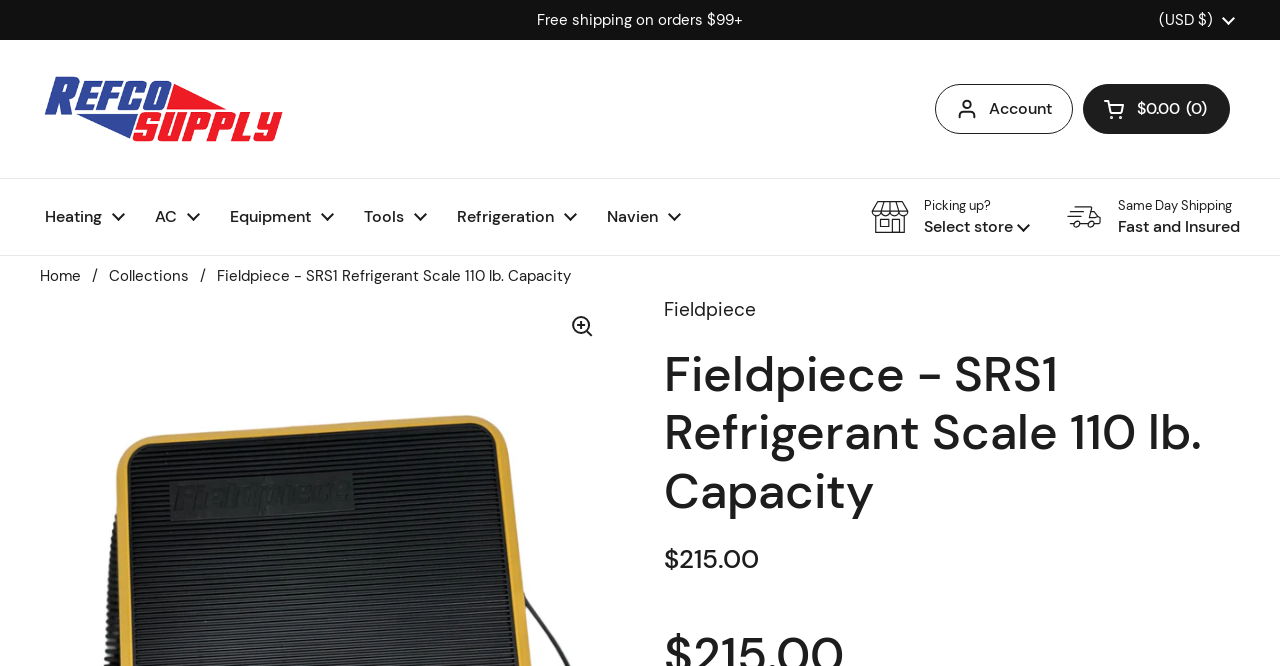Highlight the bounding box coordinates of the region I should click on to meet the following instruction: "View account".

[0.73, 0.126, 0.838, 0.201]